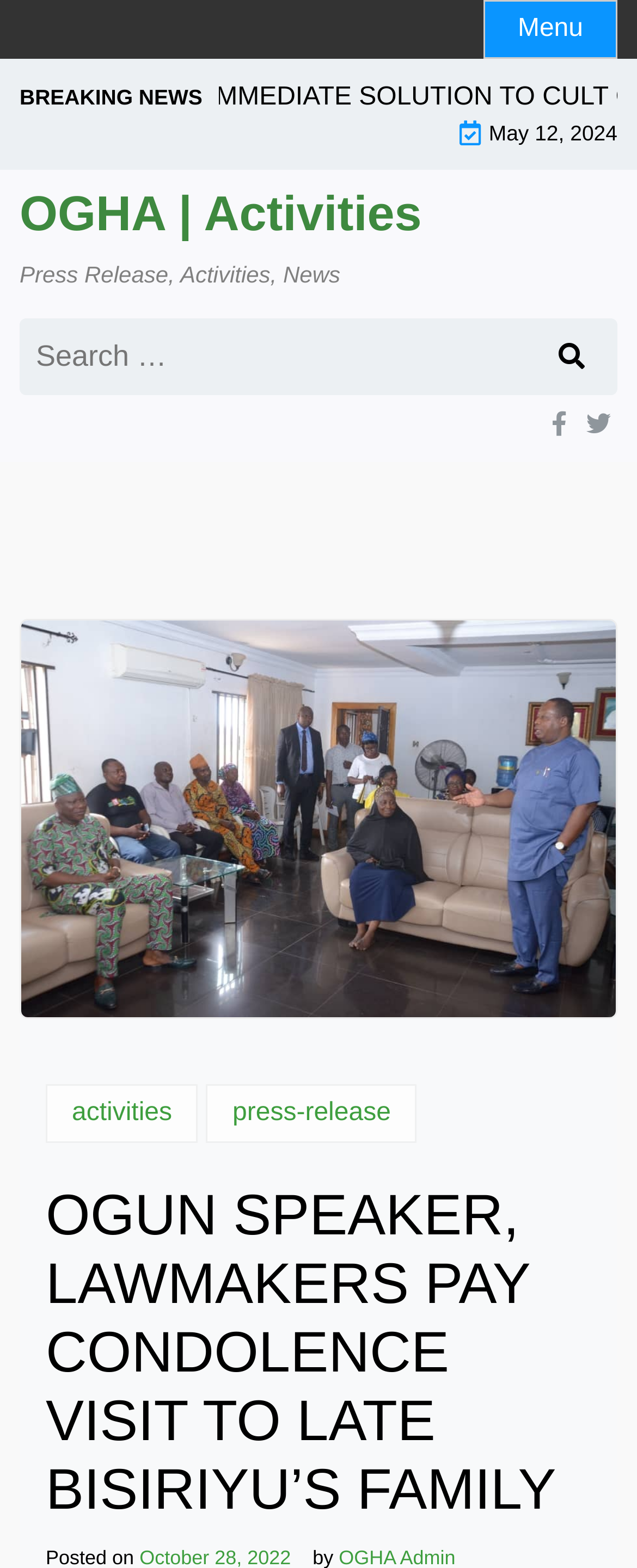Provide the bounding box coordinates of the UI element this sentence describes: "parent_node: Search for: value="Search"".

[0.841, 0.203, 0.969, 0.251]